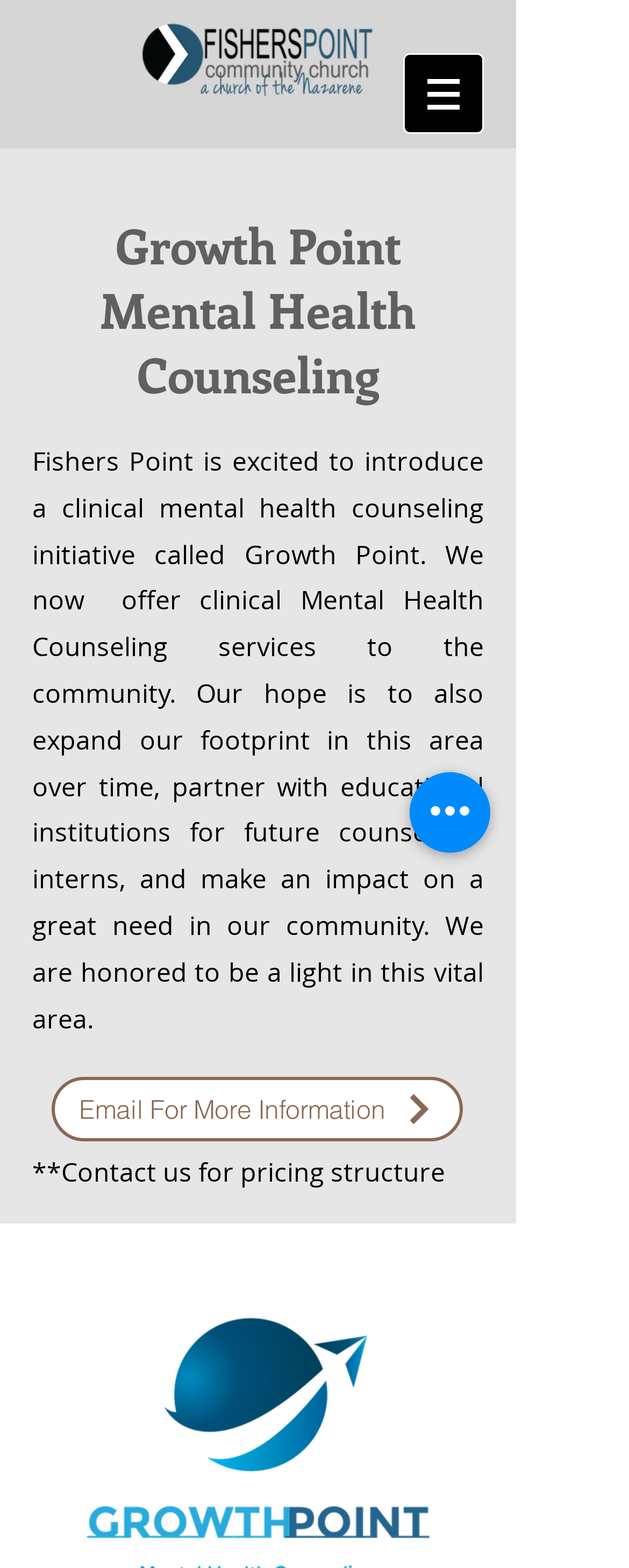What is the name of the counseling initiative?
Look at the image and respond with a one-word or short-phrase answer.

Growth Point